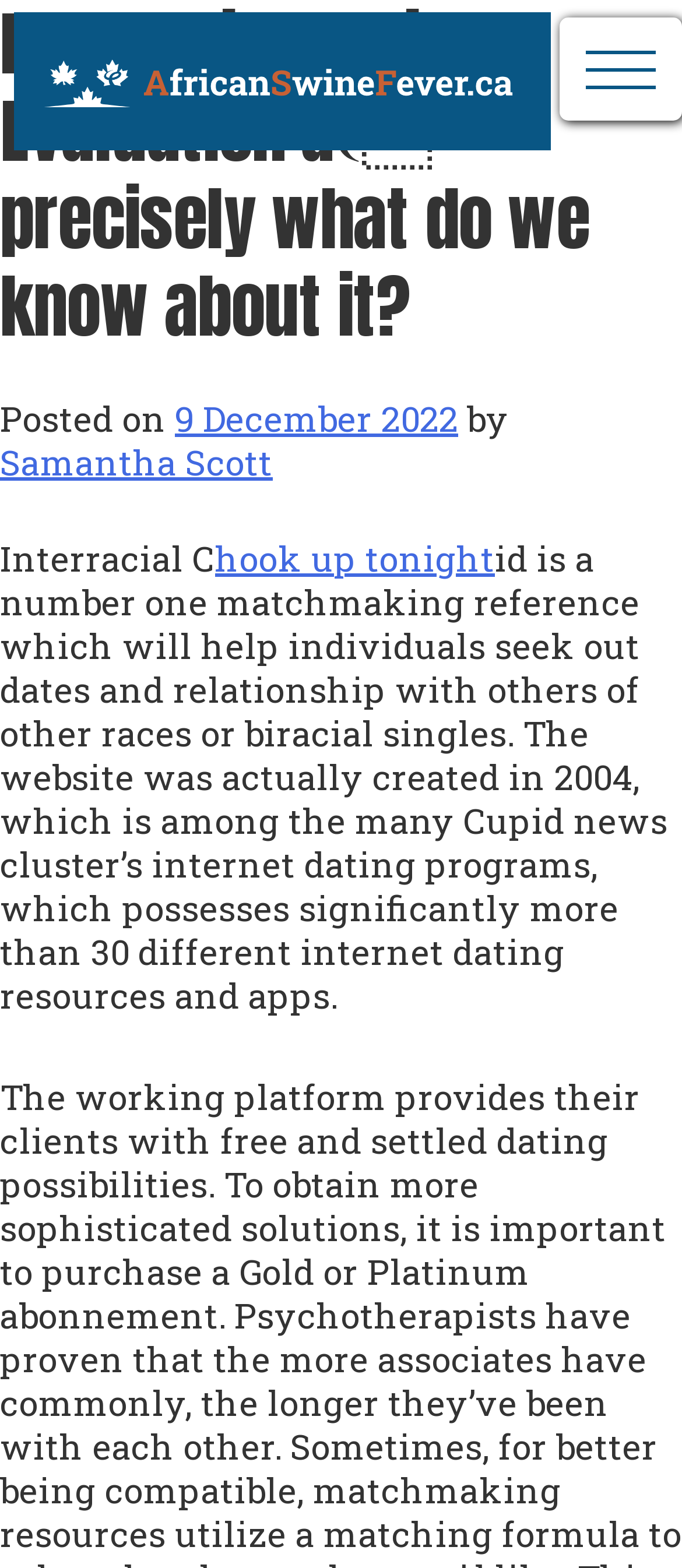Locate the bounding box of the user interface element based on this description: "hook up tonight".

[0.315, 0.341, 0.726, 0.37]